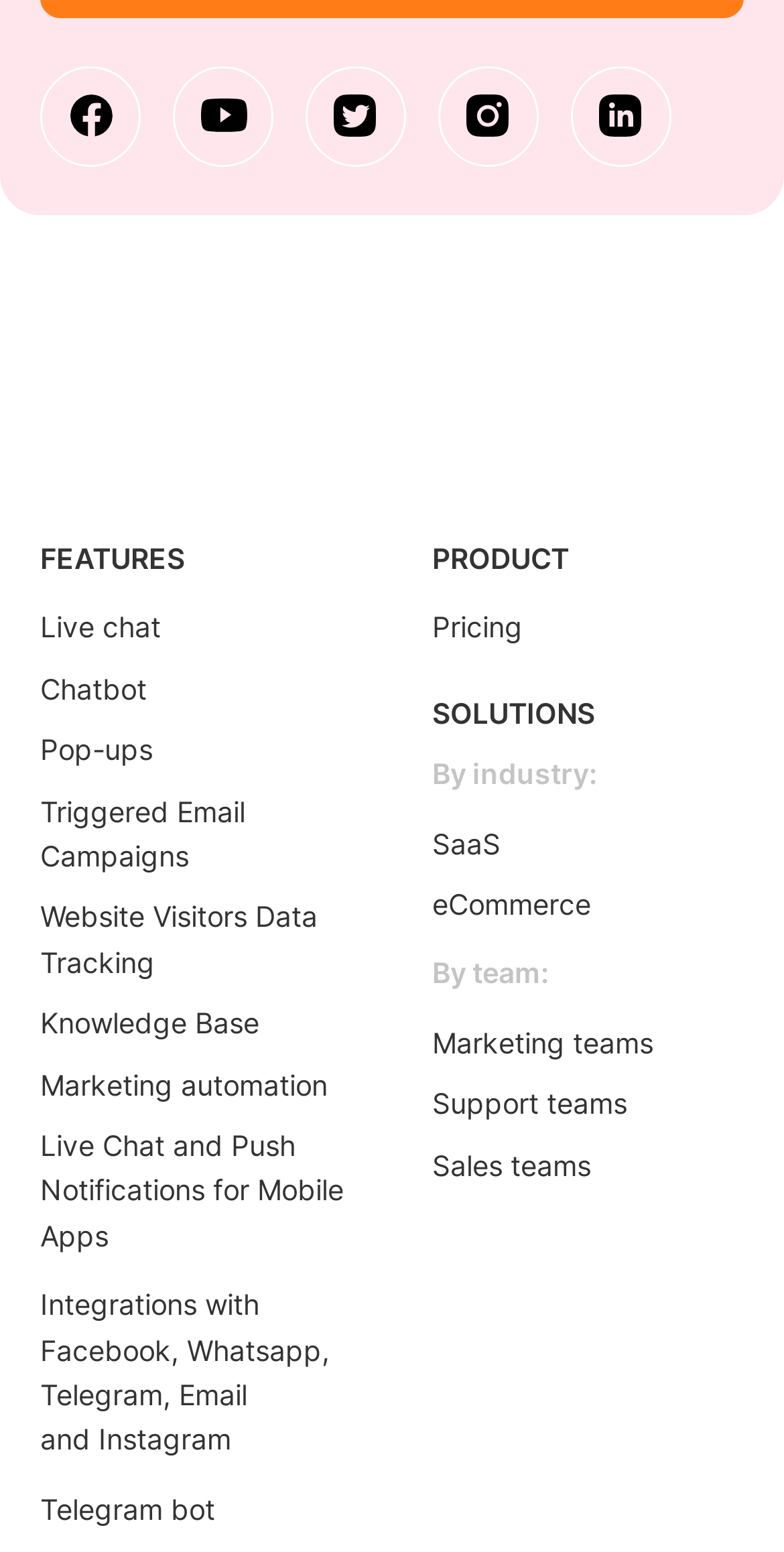Refer to the image and provide a thorough answer to this question:
How many social media links are there?

I counted the number of social media links at the top of the webpage, which are Facebook, YouTube, Twitter, Instagram, and LinkedIn.